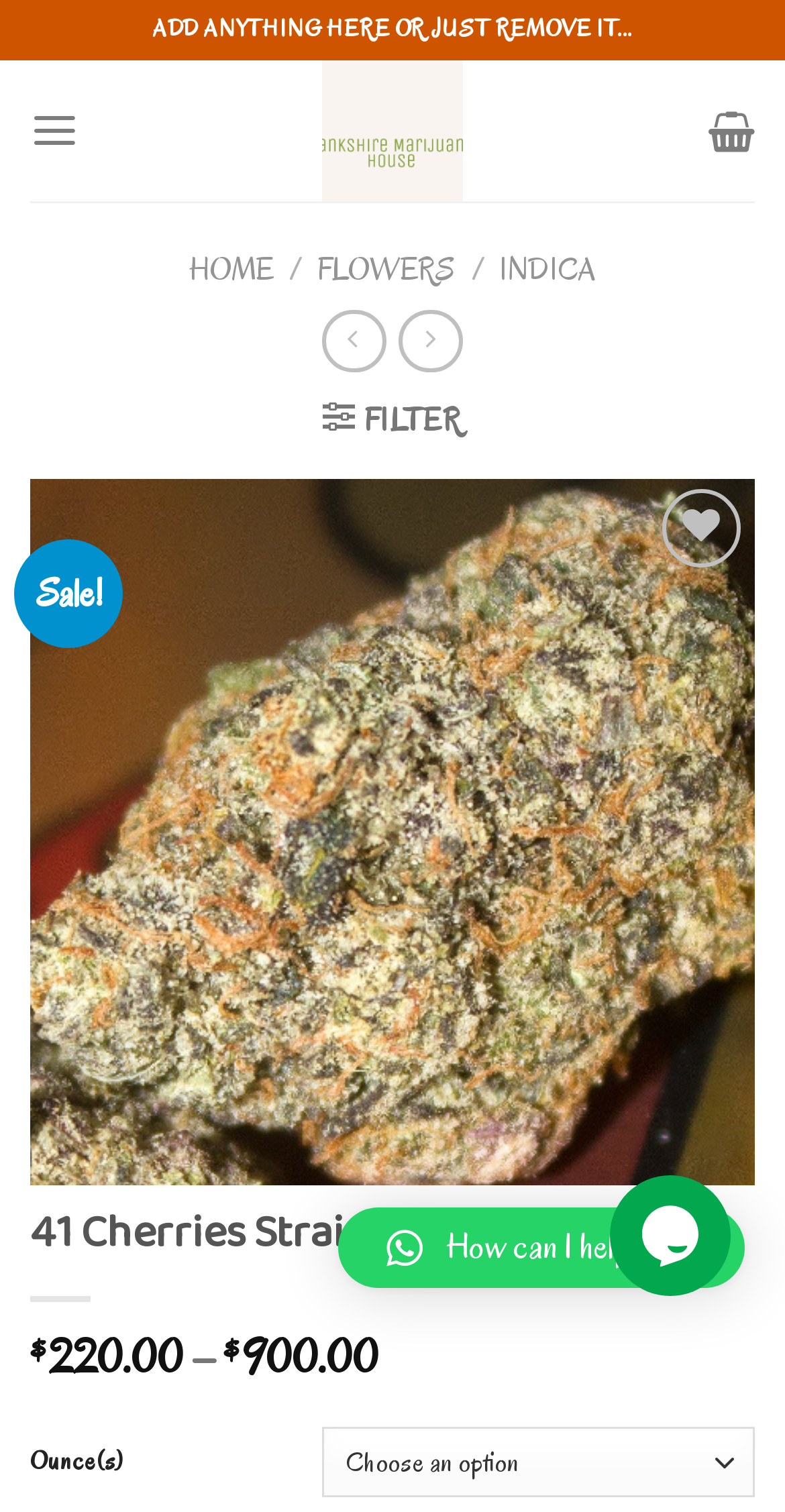Identify the bounding box coordinates of the clickable section necessary to follow the following instruction: "Click on the 'FLOWERS' link". The coordinates should be presented as four float numbers from 0 to 1, i.e., [left, top, right, bottom].

[0.404, 0.165, 0.581, 0.192]